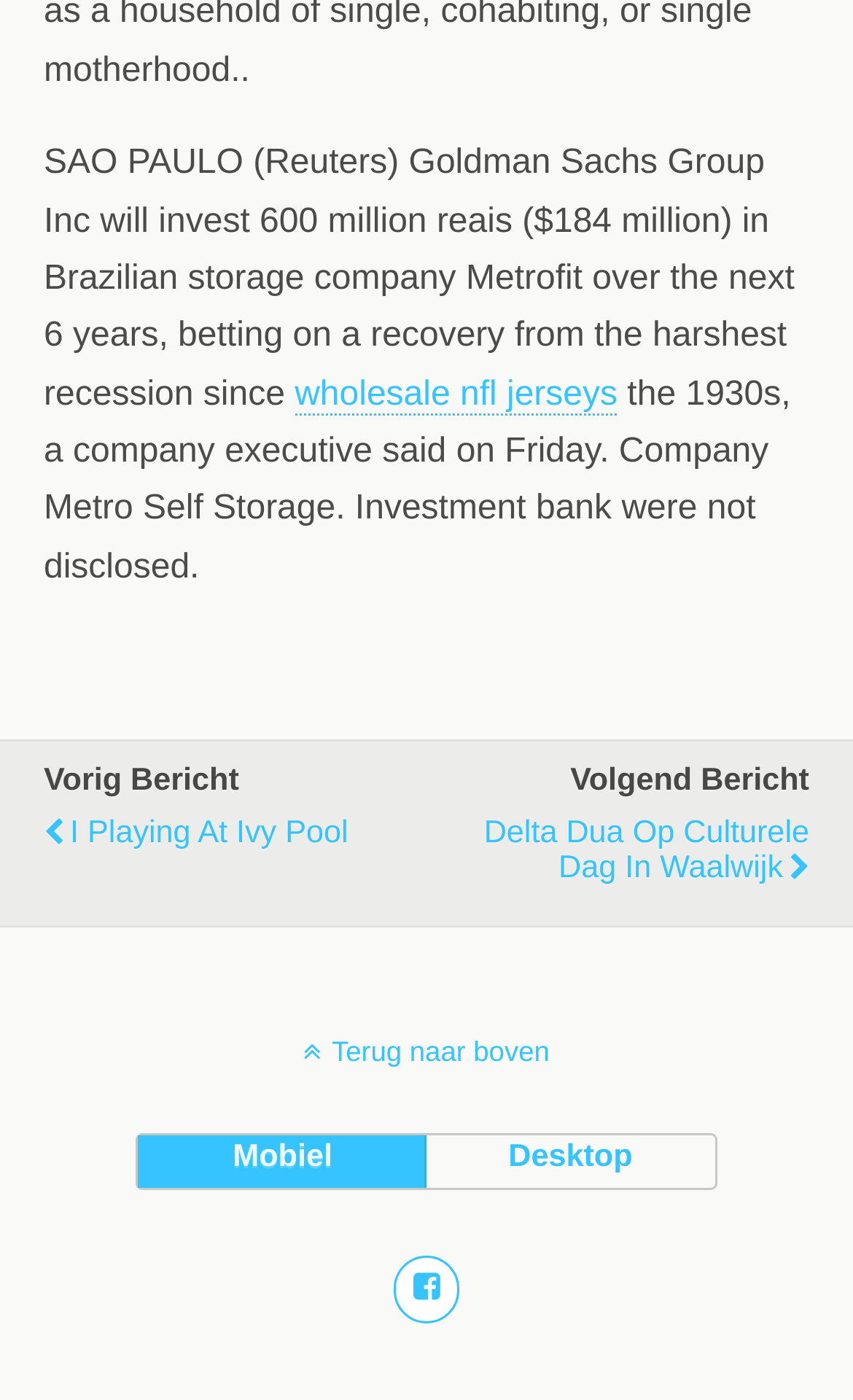What is the language of the webpage?
Refer to the image and provide a concise answer in one word or phrase.

Dutch